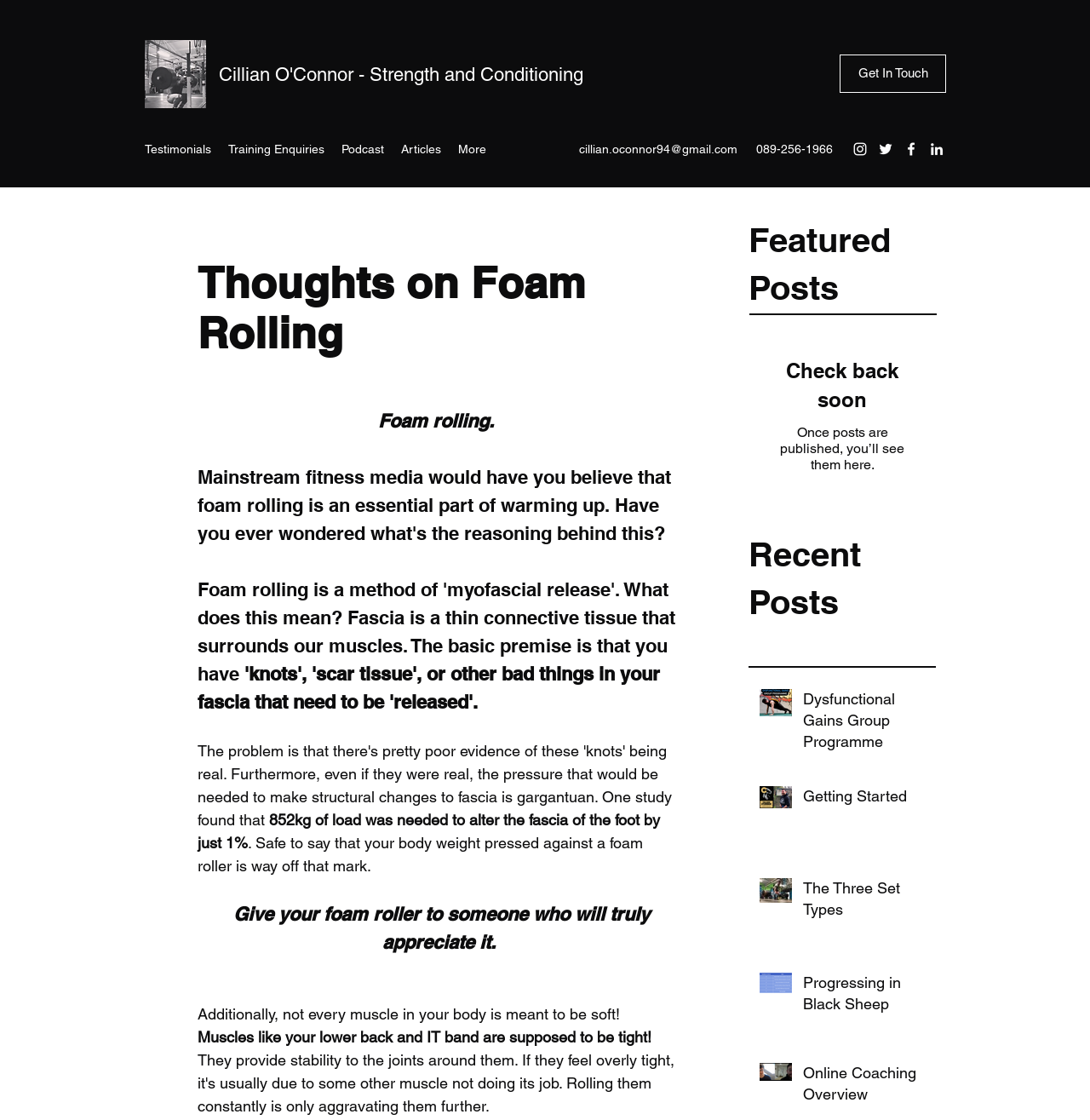Find the bounding box coordinates of the element you need to click on to perform this action: 'View Listings'. The coordinates should be represented by four float values between 0 and 1, in the format [left, top, right, bottom].

None